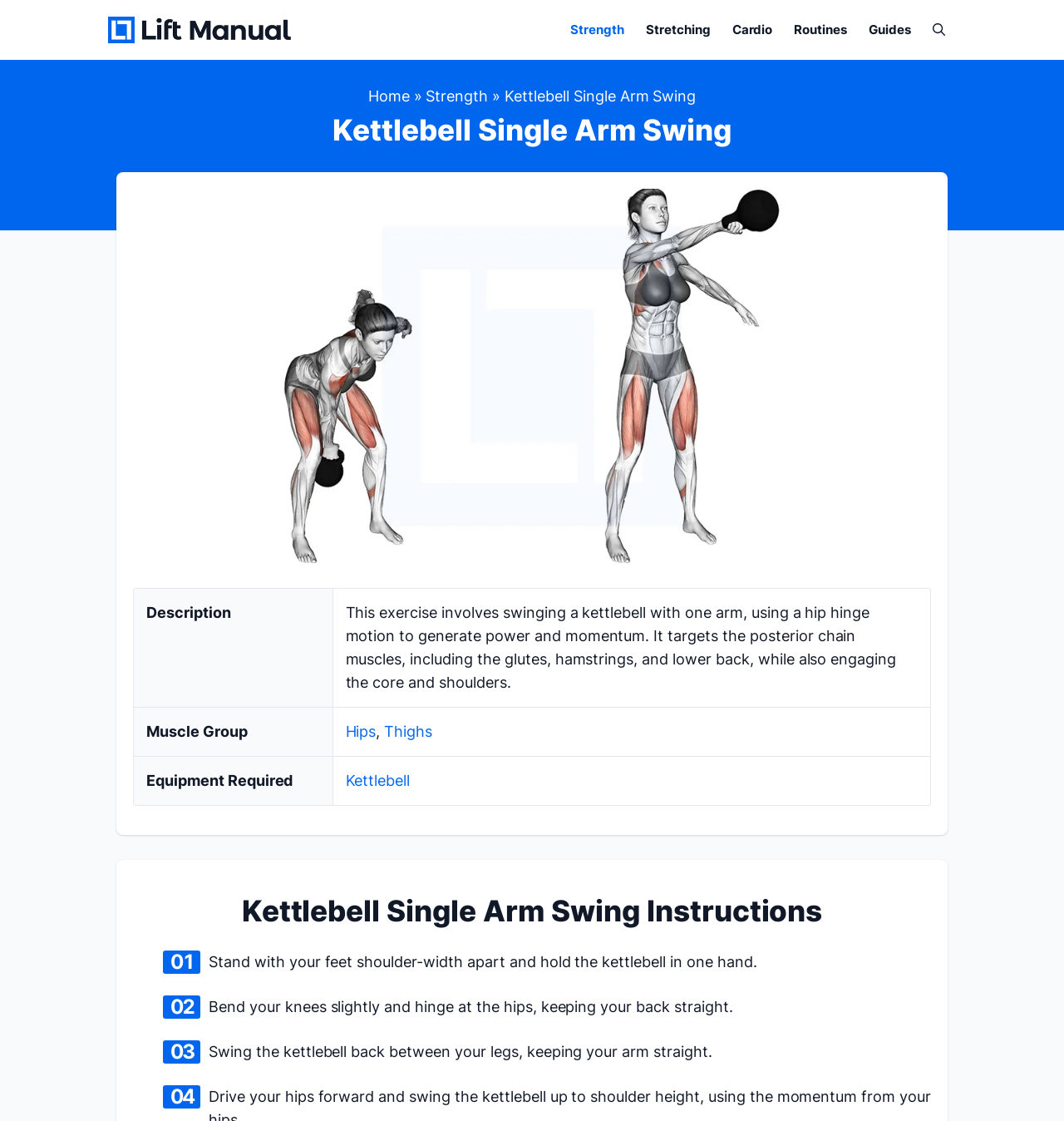What is the equipment required for the kettlebell single arm swing?
Please provide a detailed and thorough answer to the question.

The equipment required for the kettlebell single arm swing is a kettlebell, as indicated by the 'Equipment Required' section of the webpage, which lists 'Kettlebell' as the required equipment.